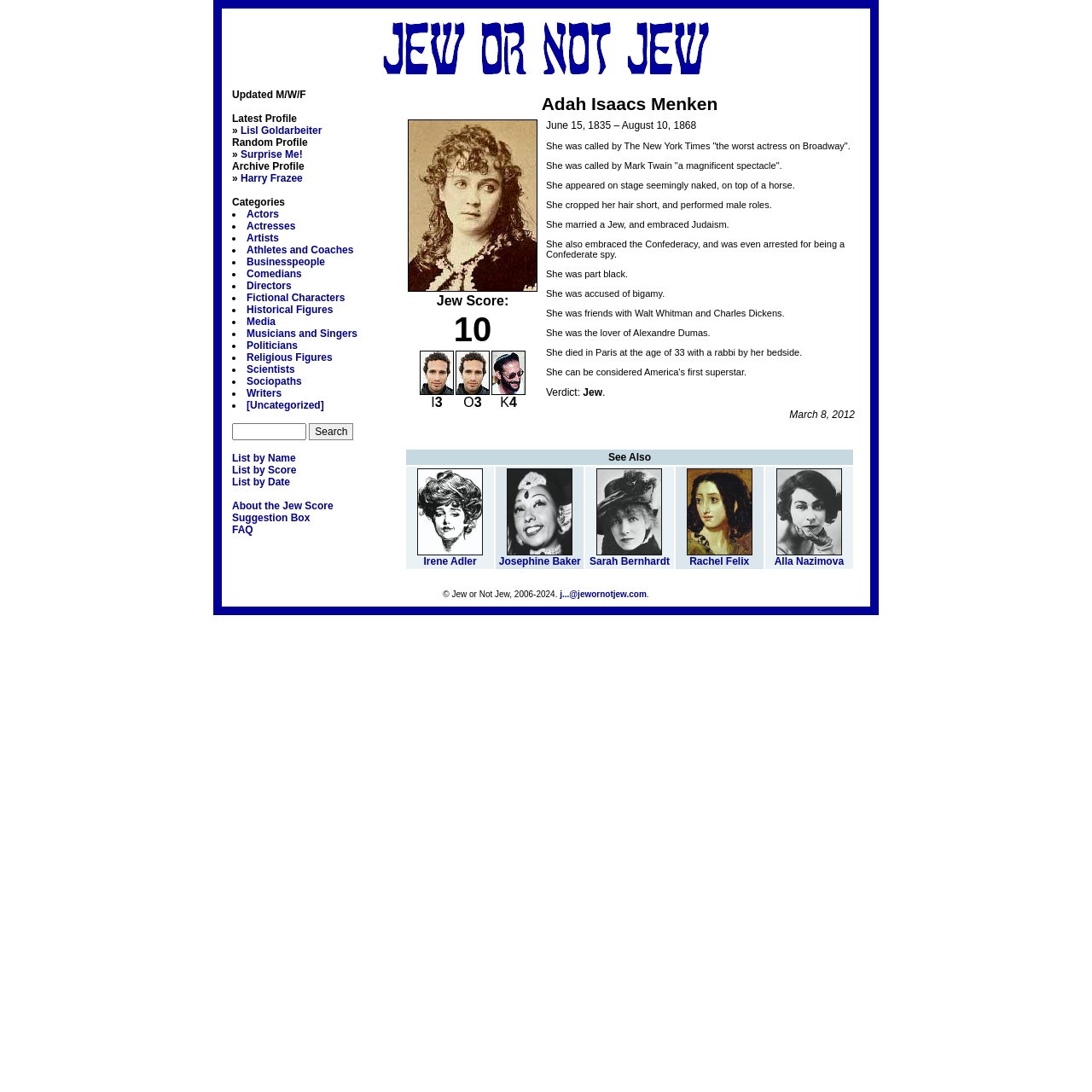What is the verdict on Adah Isaacs Menken's Jewish status?
Please give a well-detailed answer to the question.

According to the webpage, the verdict on Adah Isaacs Menken's Jewish status is 'Jew', as mentioned in the text 'Verdict: Jew.'